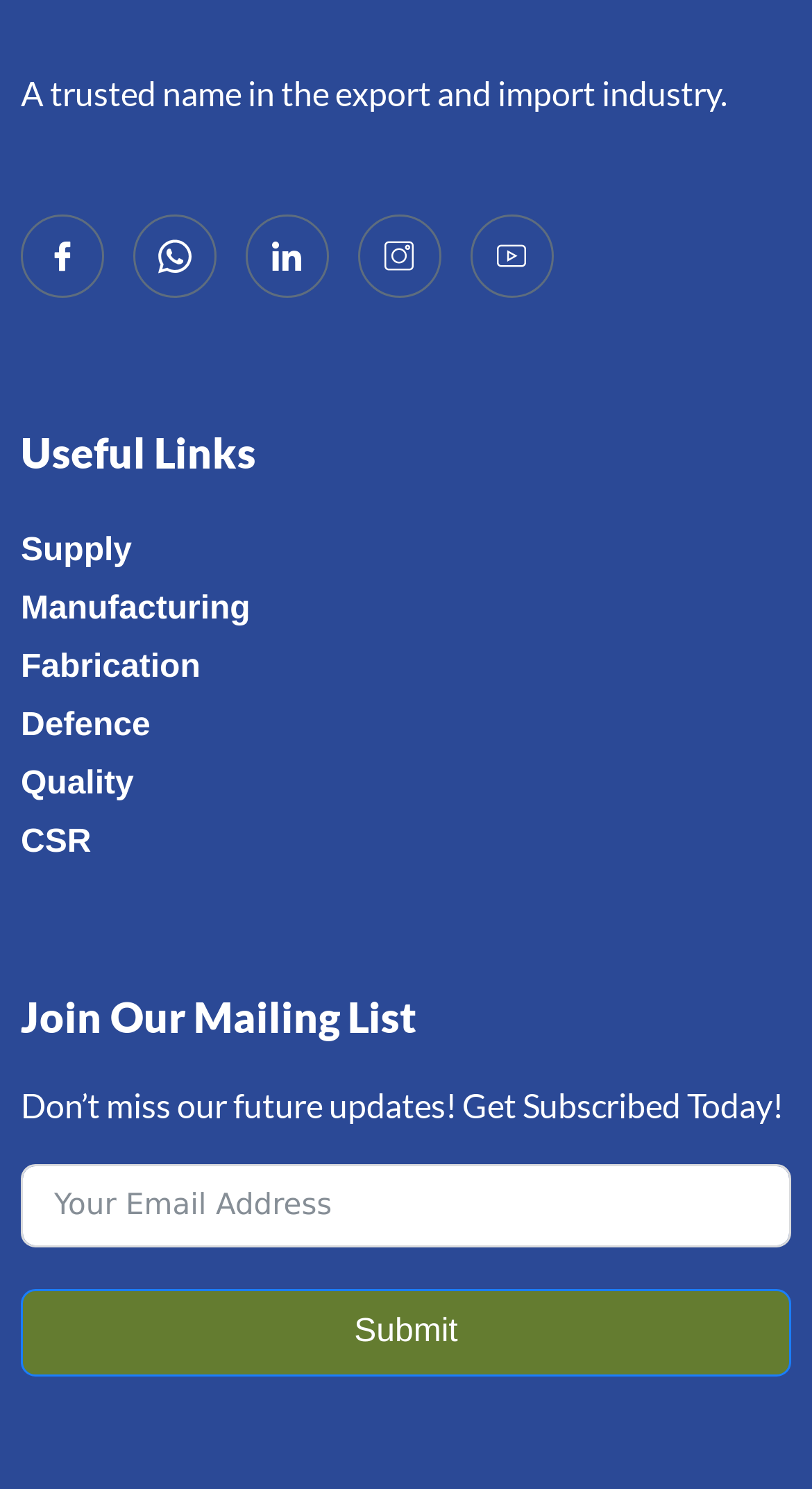Using the information in the image, give a comprehensive answer to the question: 
How many useful links are provided?

The number of useful links can be counted by looking at the links provided under the 'Useful Links' heading, which are Supply, Manufacturing, Fabrication, Defence, and Quality.